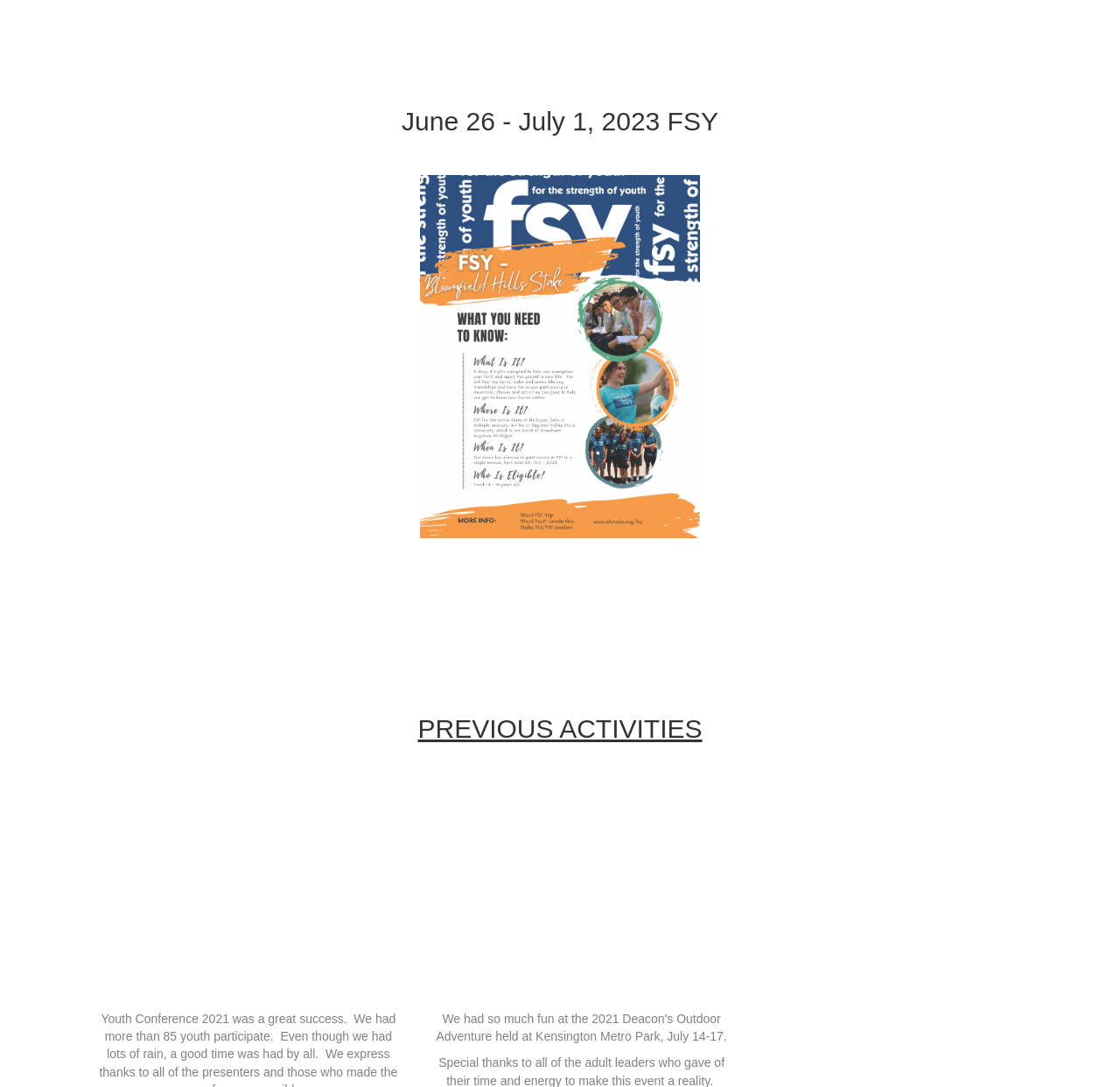Identify the coordinates of the bounding box for the element described below: "alt="FSY-2023" title="FSY-2023"". Return the coordinates as four float numbers between 0 and 1: [left, top, right, bottom].

[0.375, 0.321, 0.625, 0.333]